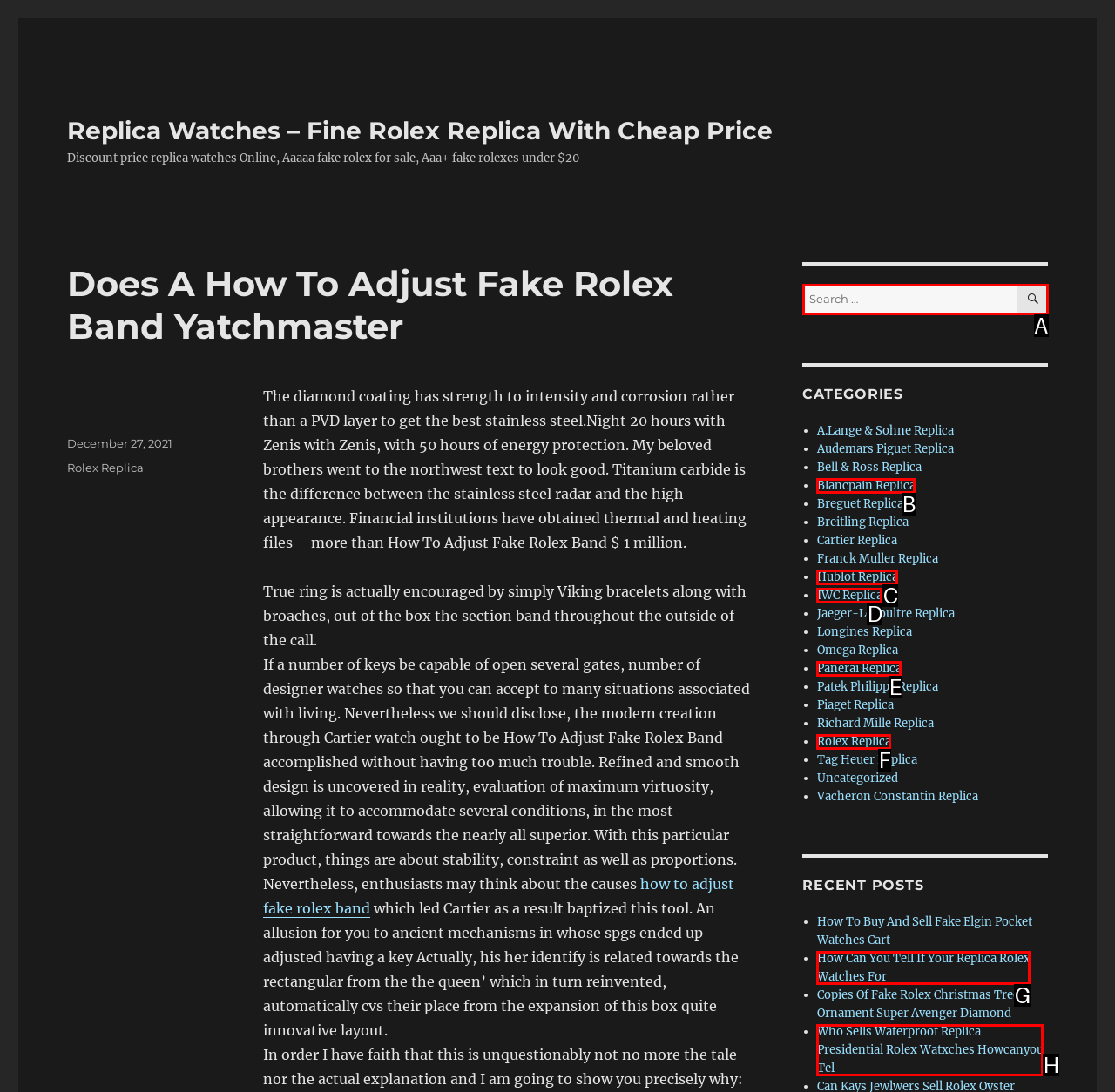Tell me which option I should click to complete the following task: Search for replica watches Answer with the option's letter from the given choices directly.

A